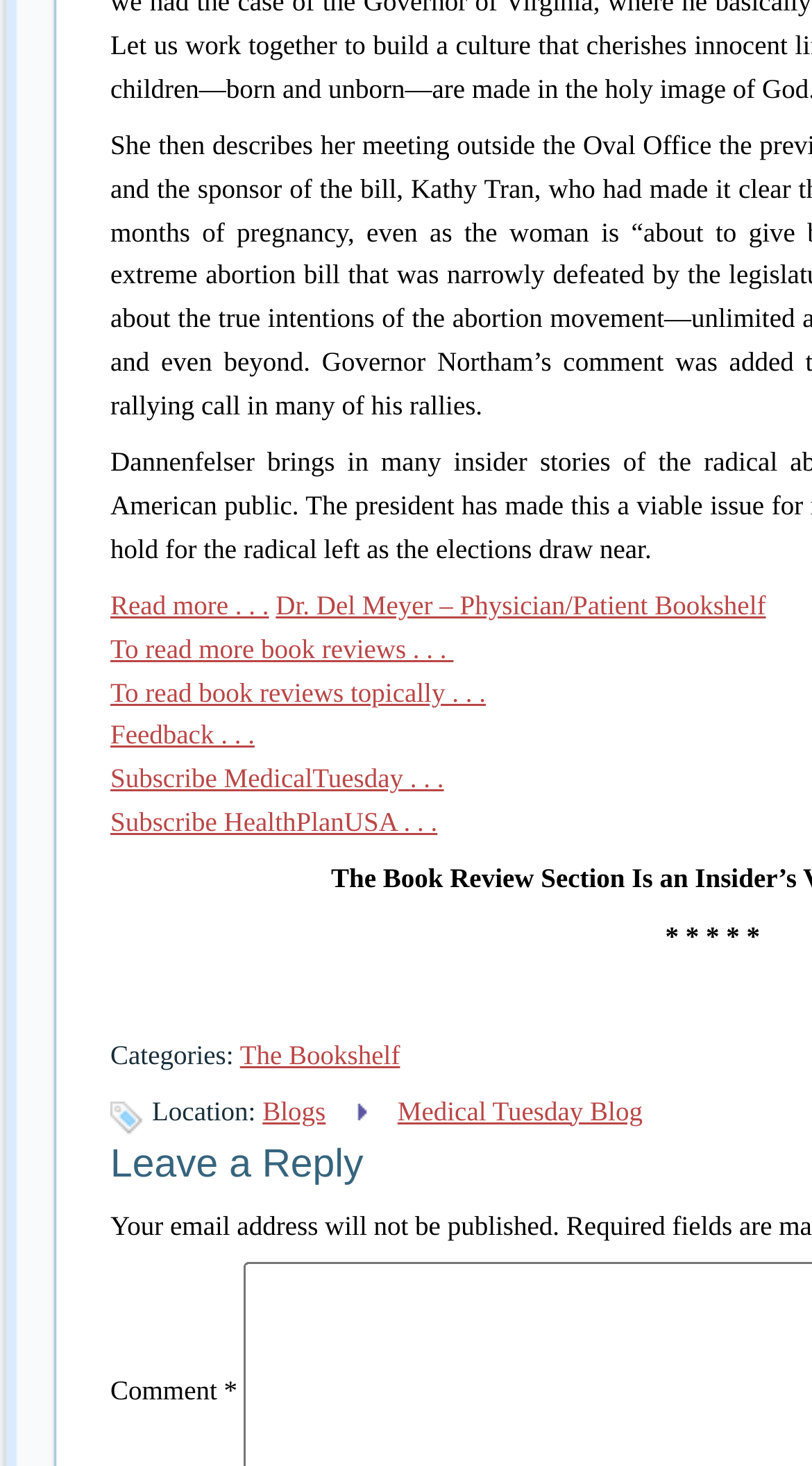Pinpoint the bounding box coordinates of the clickable area necessary to execute the following instruction: "Leave a comment". The coordinates should be given as four float numbers between 0 and 1, namely [left, top, right, bottom].

[0.136, 0.937, 0.276, 0.959]